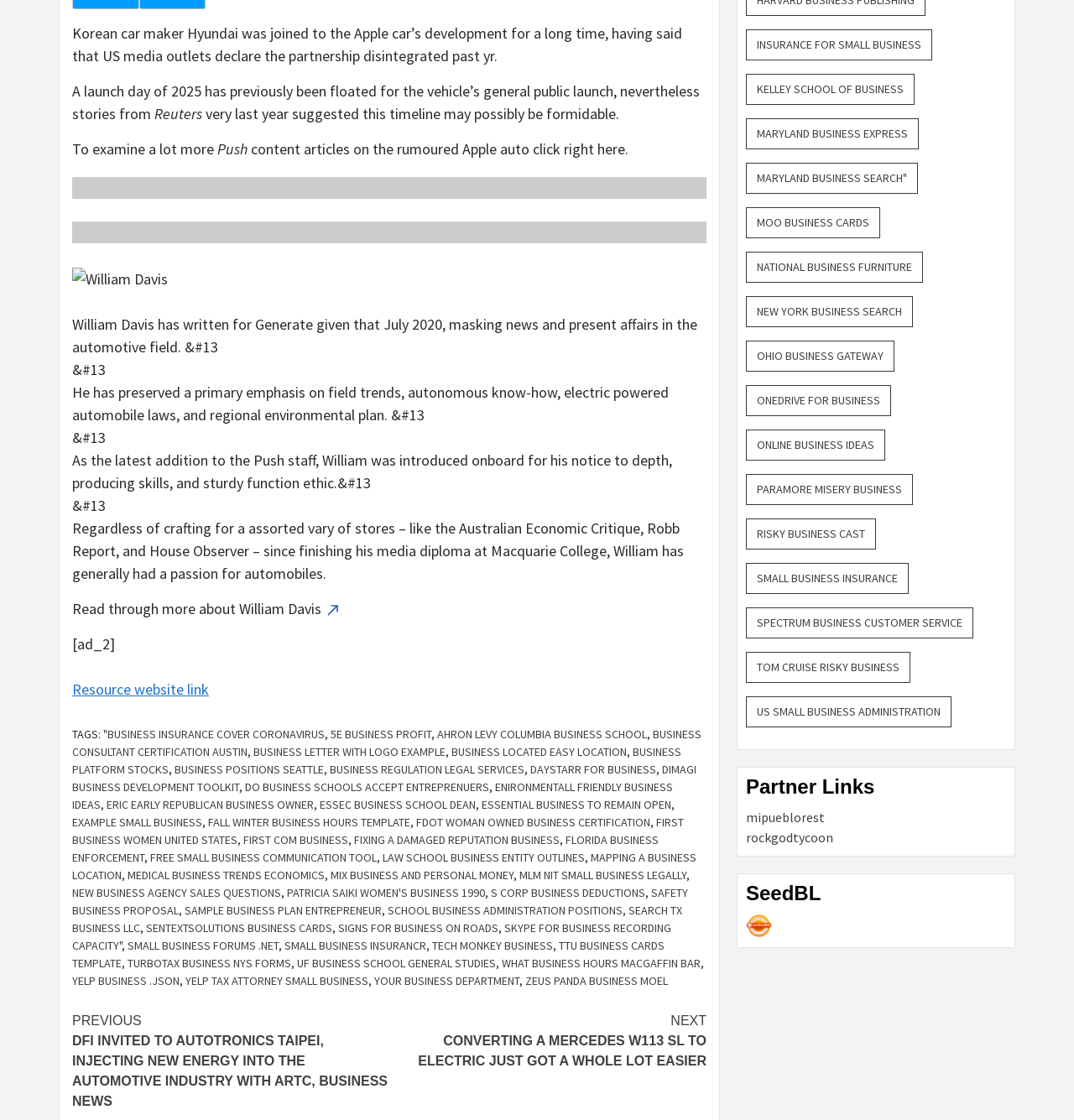Please find the bounding box coordinates of the clickable region needed to complete the following instruction: "View the content articles on the rumoured Apple auto". The bounding box coordinates must consist of four float numbers between 0 and 1, i.e., [left, top, right, bottom].

[0.23, 0.124, 0.585, 0.141]